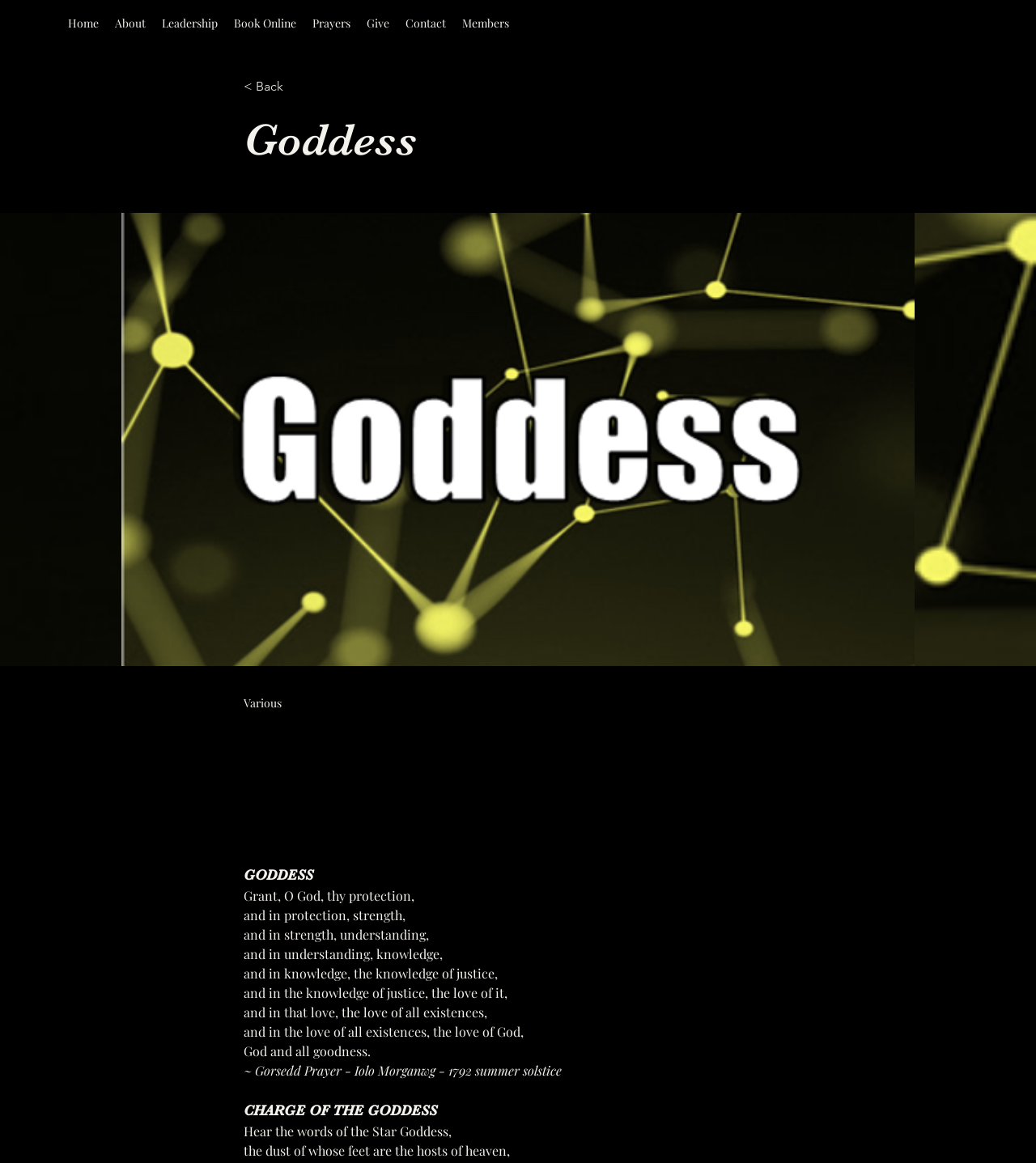Summarize the webpage with intricate details.

This webpage is dedicated to Goddess Prayers from various walks of life. At the top, there is a navigation menu with 8 links: Home, About, Leadership, Book Online, Prayers, Give, Contact, and Members. Below the navigation menu, there is a link "< Back" and a heading "Goddess". 

To the right of the heading "Goddess", there is a static text "Various". Below the heading "Goddess", there is a larger heading "GODDESS" in uppercase letters. 

The main content of the webpage is a prayer, which is divided into 9 paragraphs. The prayer starts with "Grant, O God, thy protection," and continues with phrases such as "and in protection, strength," "and in strength, understanding," and so on. The prayer concludes with "God and all goodness." 

Below the prayer, there is a static text citing the source of the prayer, "~ Gorsedd Prayer - Iolo Morganwg - 1792 summer solstice". 

Finally, there is another heading "CHARGE OF THE GODDESS" followed by two paragraphs of text, which starts with "Hear the words of the Star Goddess," and continues with "the dust of whose feet are the hosts of heaven".